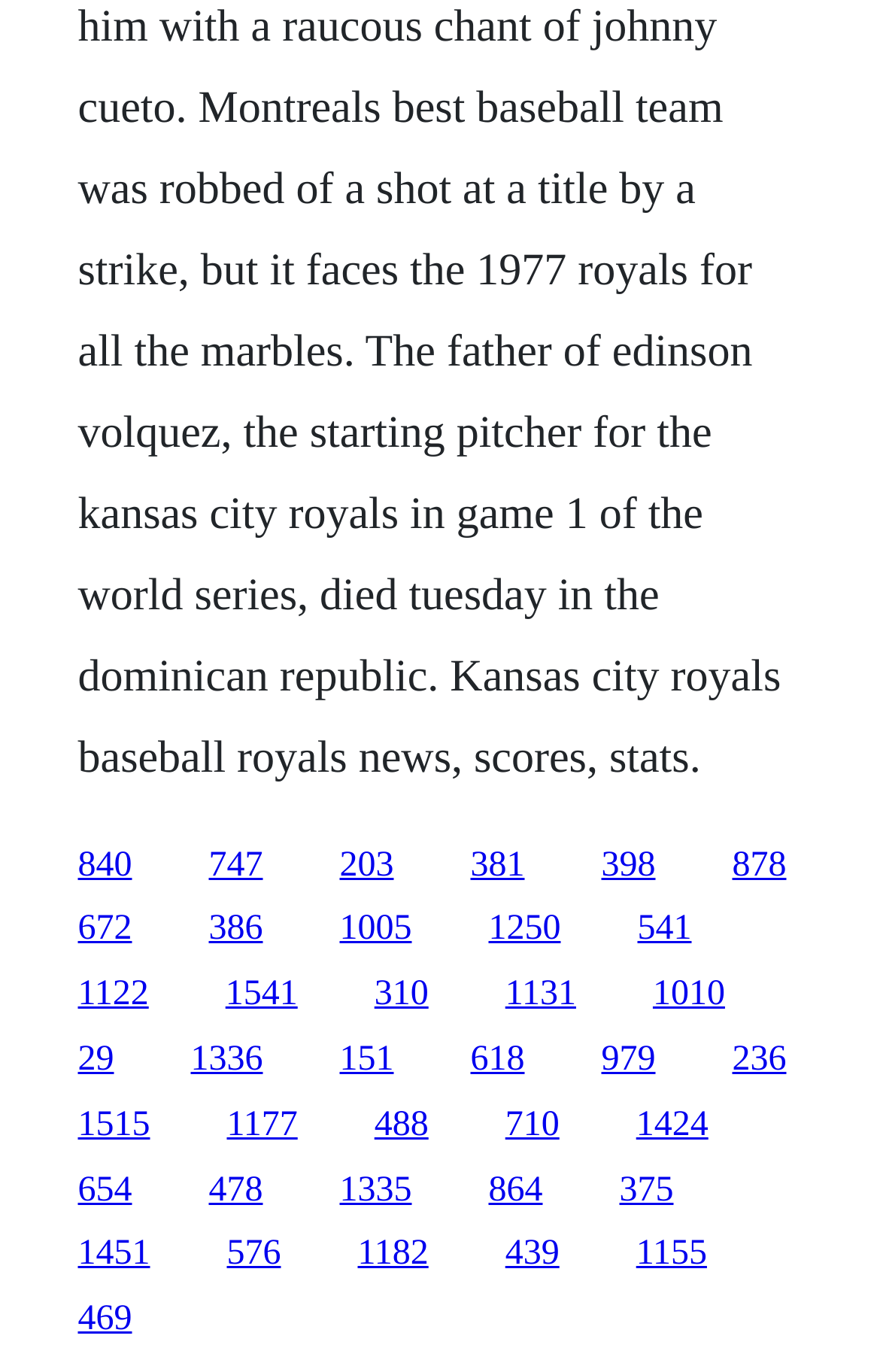Find the bounding box coordinates for the area that must be clicked to perform this action: "access the fifteenth link".

[0.742, 0.711, 0.824, 0.739]